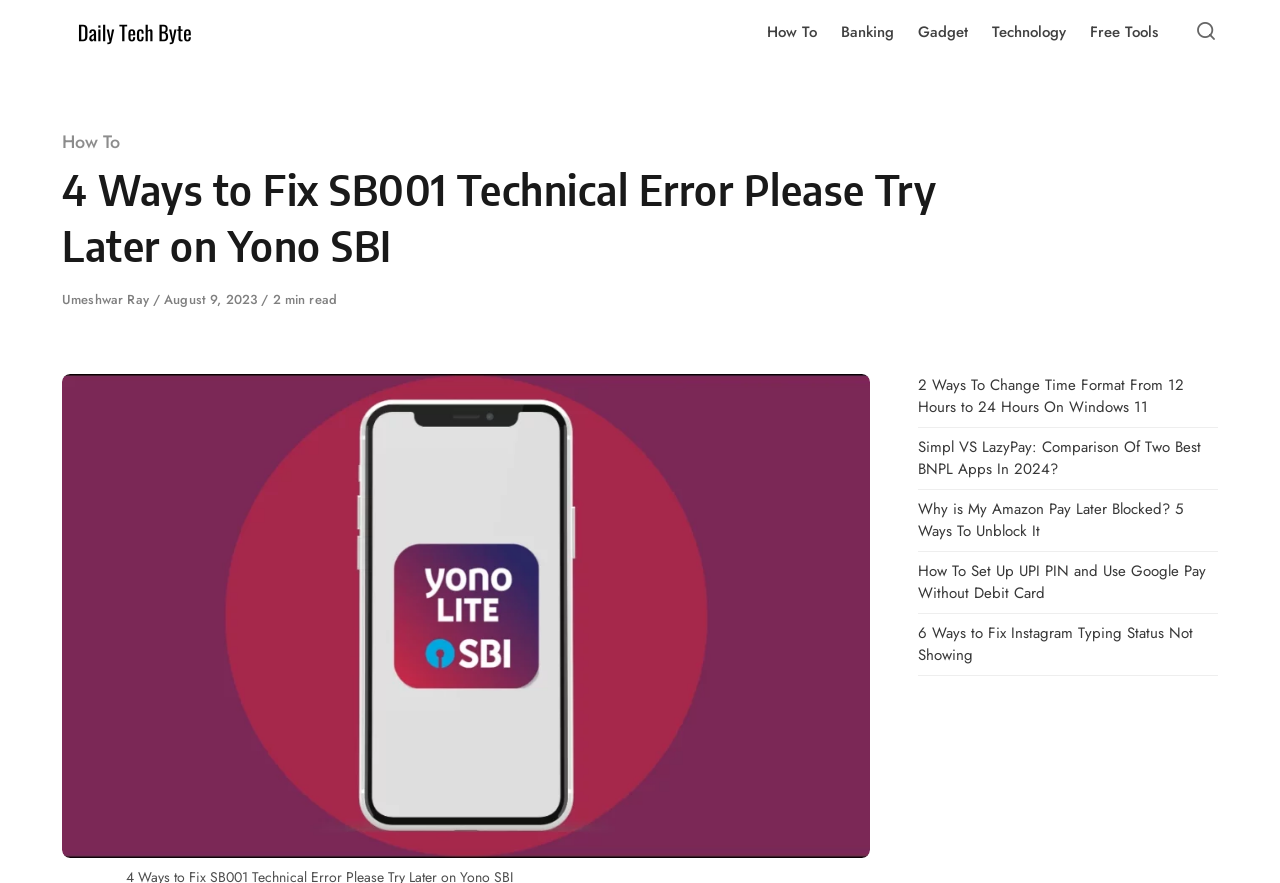Pinpoint the bounding box coordinates of the area that must be clicked to complete this instruction: "Click on the 'DailyTechByte' logo".

[0.048, 0.014, 0.166, 0.059]